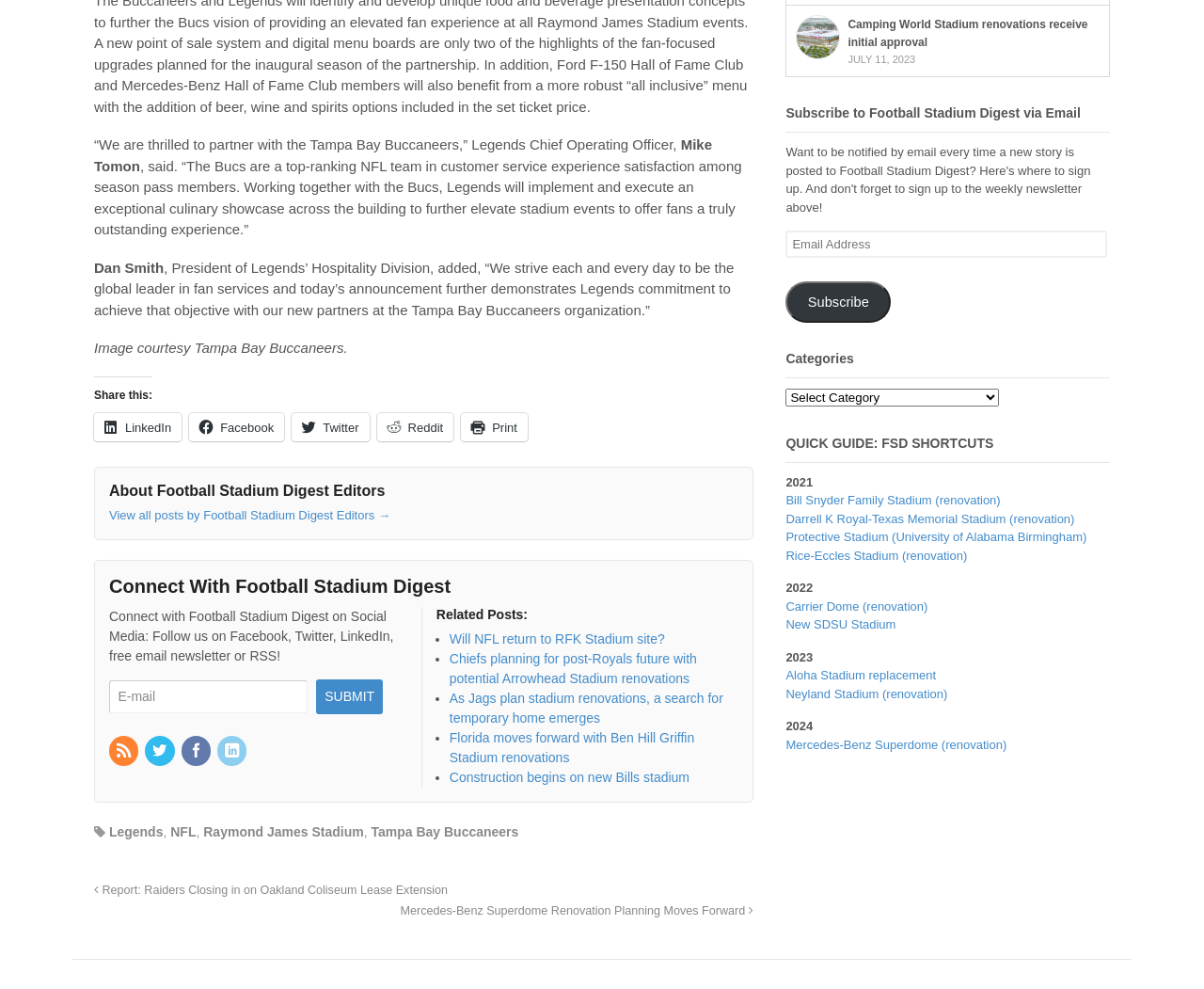What is the name of the company partnering with the Tampa Bay Buccaneers?
Use the screenshot to answer the question with a single word or phrase.

Legends